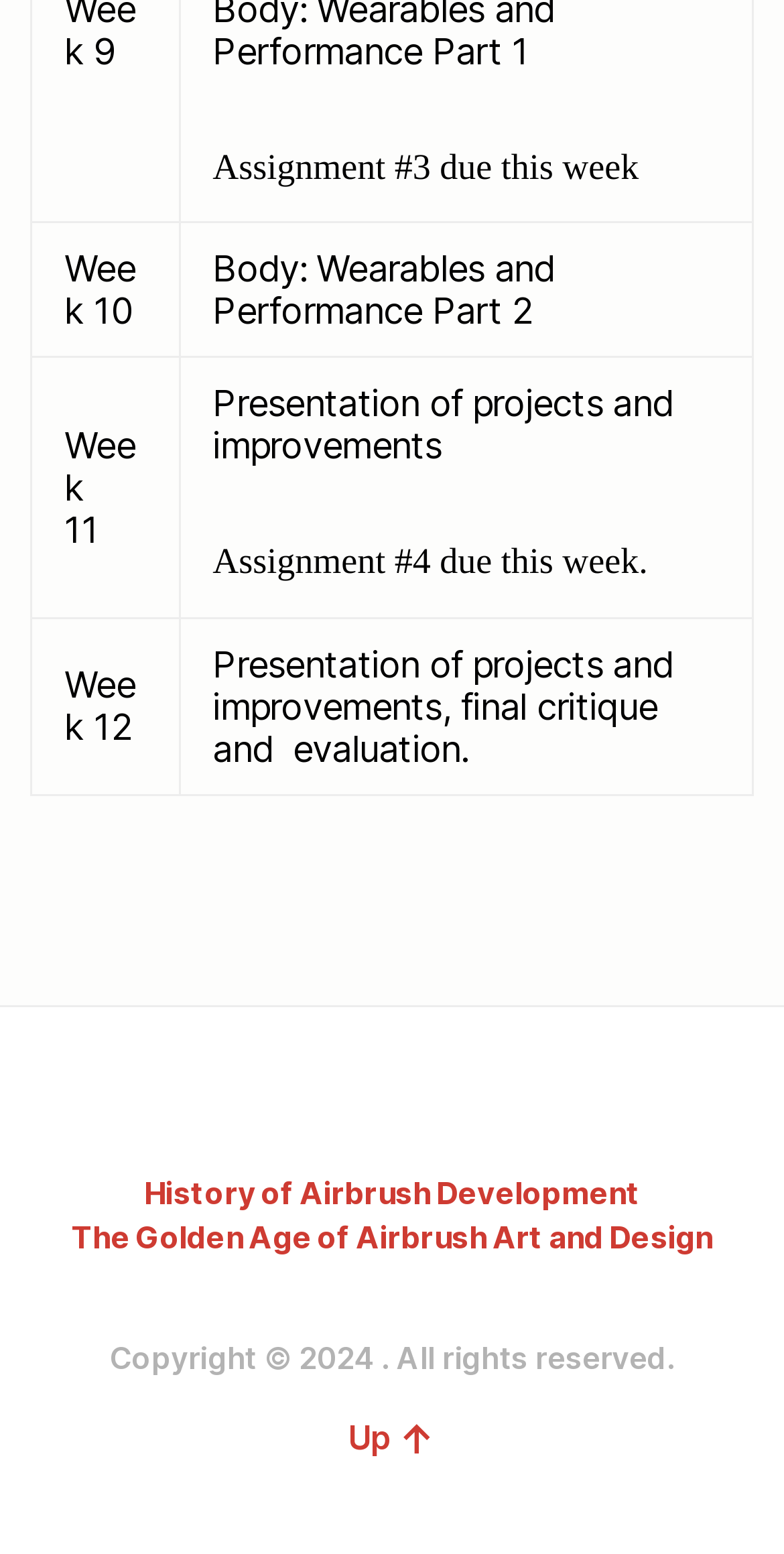Extract the bounding box coordinates for the UI element described by the text: "History of Airbrush Development". The coordinates should be in the form of [left, top, right, bottom] with values between 0 and 1.

[0.163, 0.755, 0.837, 0.78]